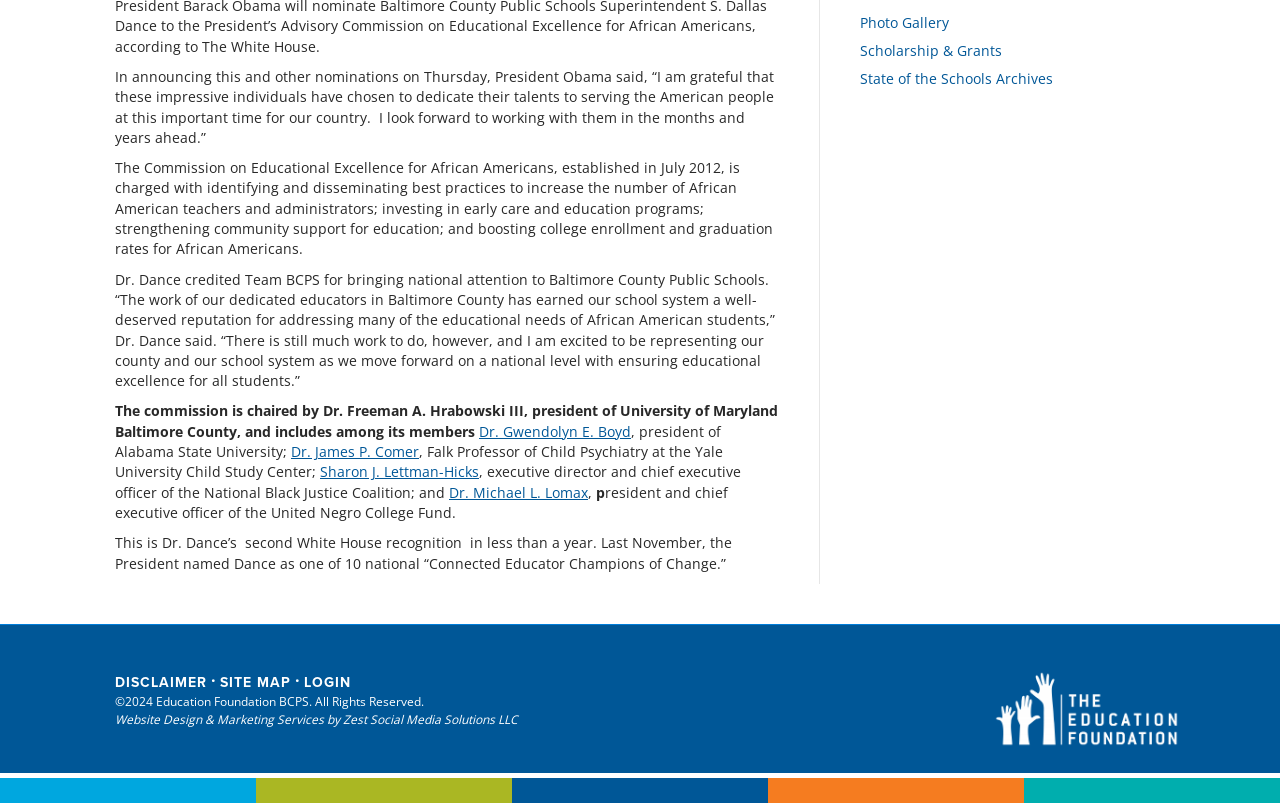Bounding box coordinates are given in the format (top-left x, top-left y, bottom-right x, bottom-right y). All values should be floating point numbers between 0 and 1. Provide the bounding box coordinate for the UI element described as: Zest Social Media Solutions LLC

[0.268, 0.885, 0.405, 0.906]